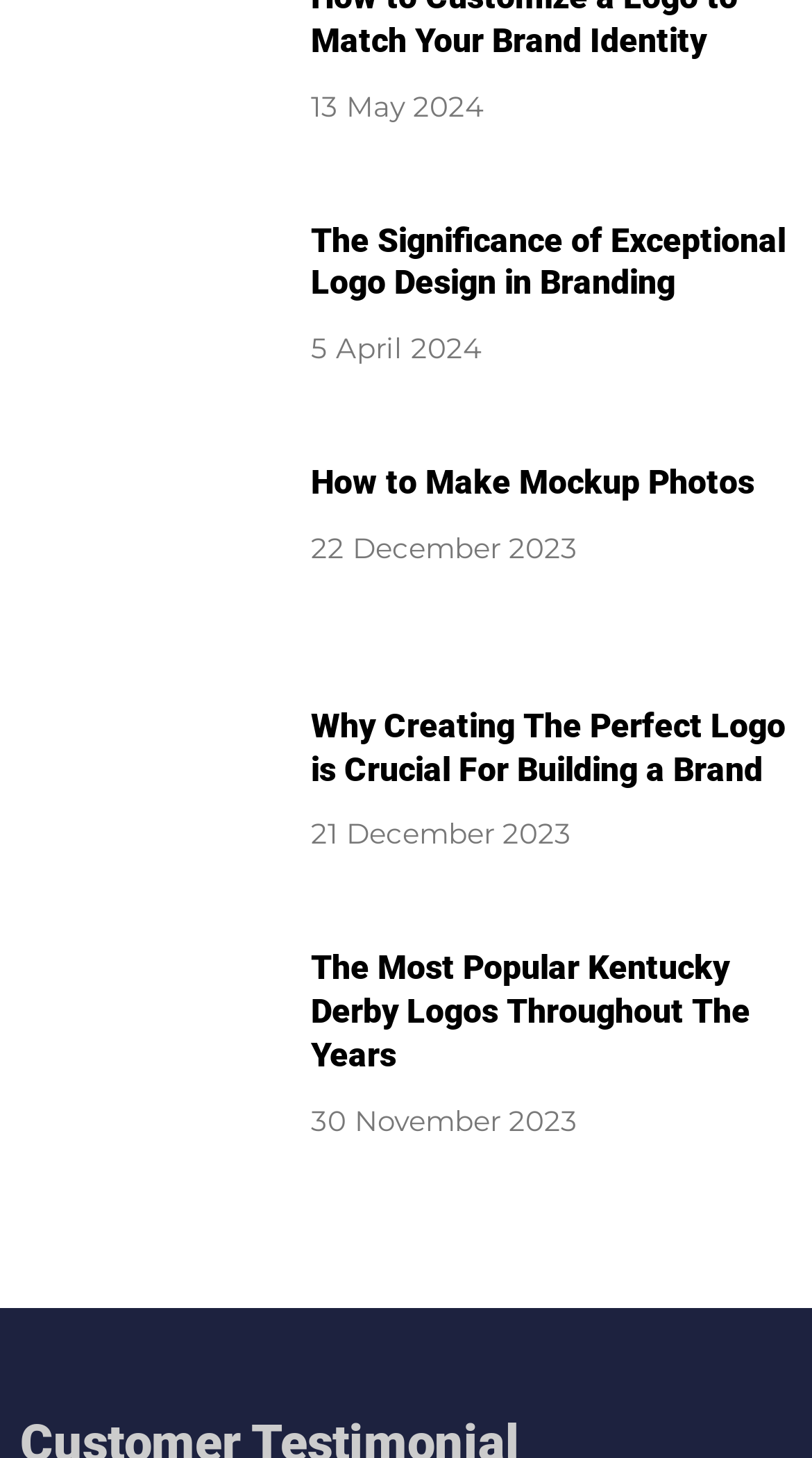What is the date of the second article?
Refer to the image and provide a one-word or short phrase answer.

5 April 2024